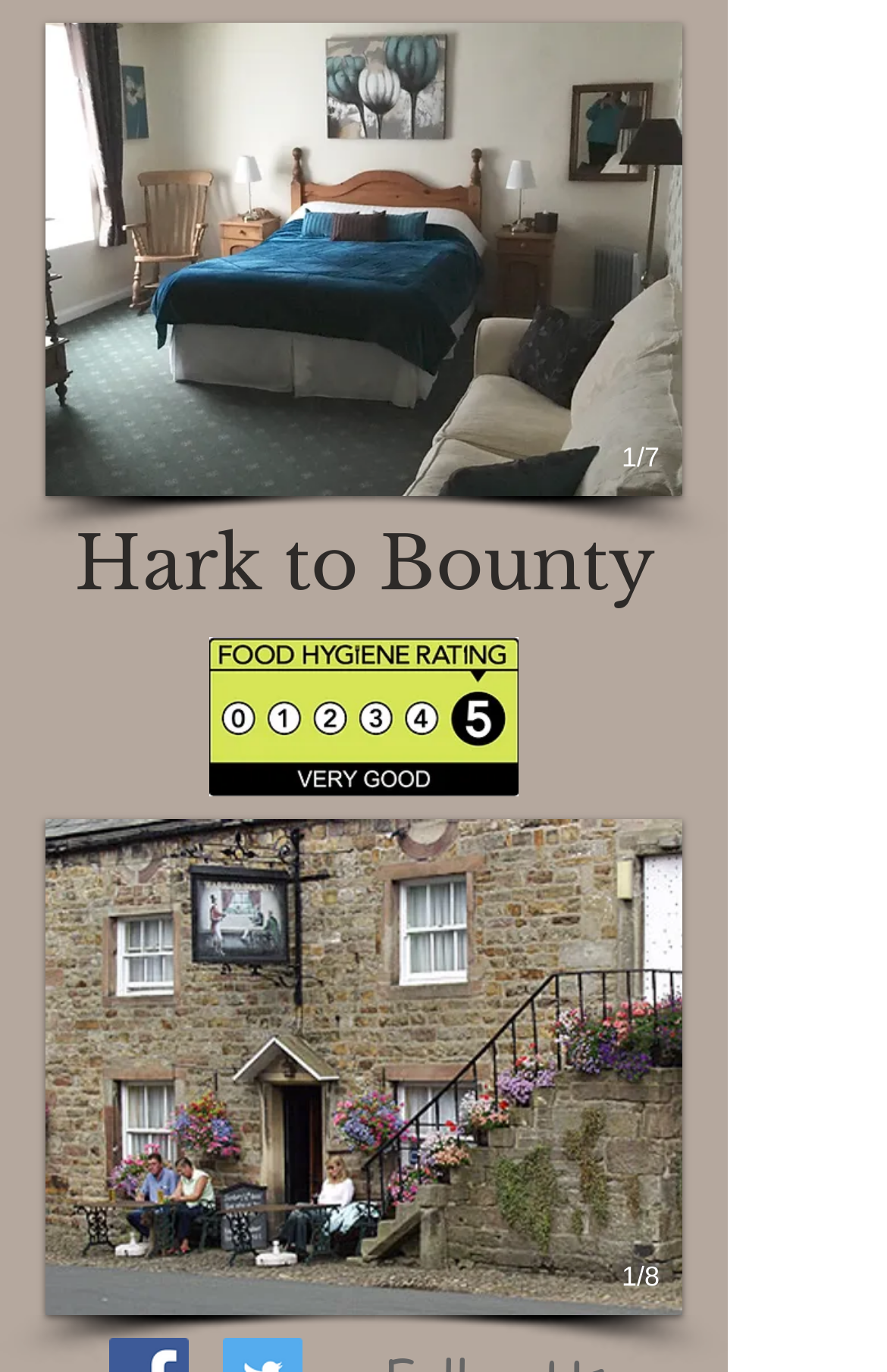Please provide the bounding box coordinate of the region that matches the element description: Hark to bounty. Coordinates should be in the format (top-left x, top-left y, bottom-right x, bottom-right y) and all values should be between 0 and 1.

[0.051, 0.597, 0.769, 0.959]